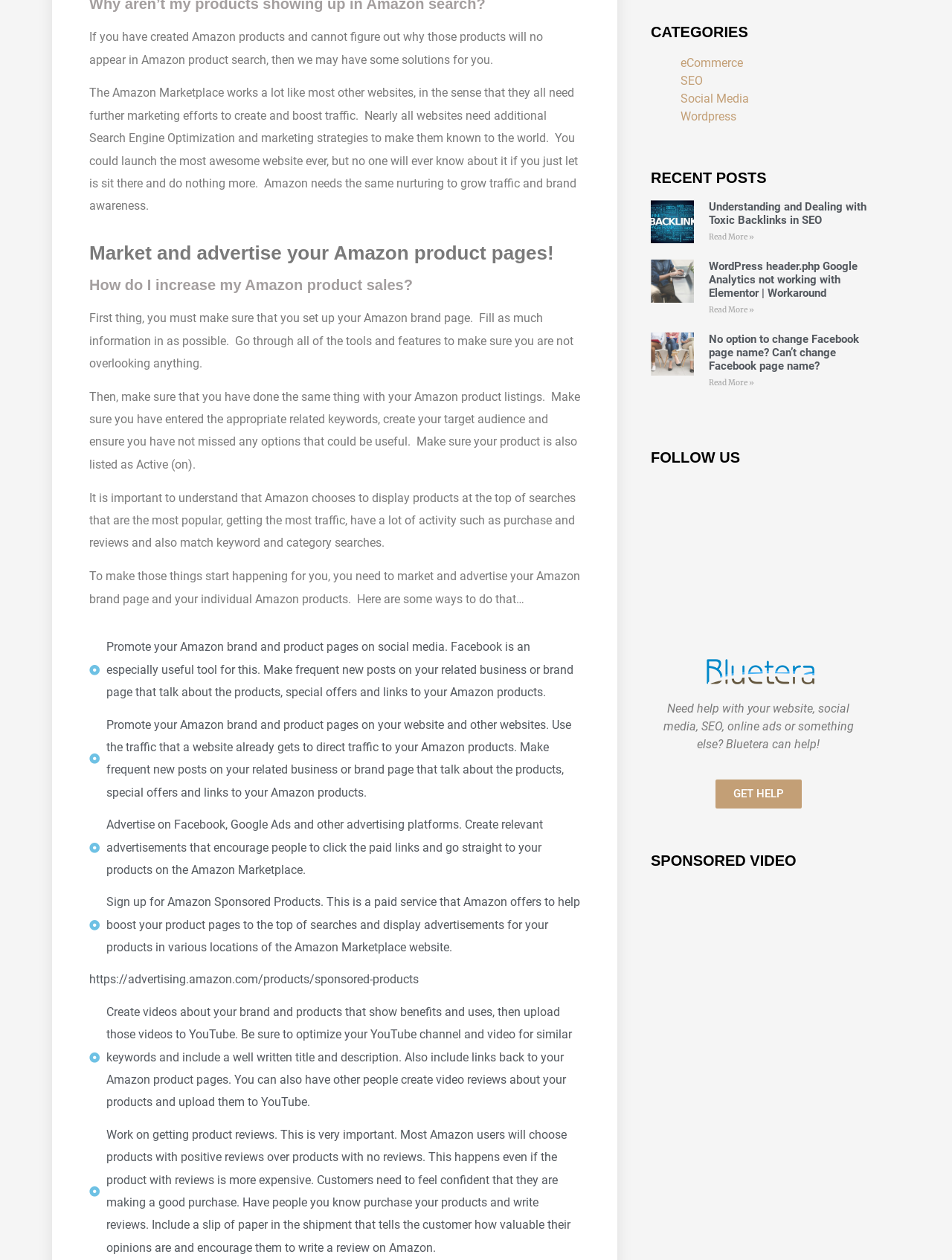Given the element description: "Get Help", predict the bounding box coordinates of the UI element it refers to, using four float numbers between 0 and 1, i.e., [left, top, right, bottom].

[0.752, 0.692, 0.842, 0.715]